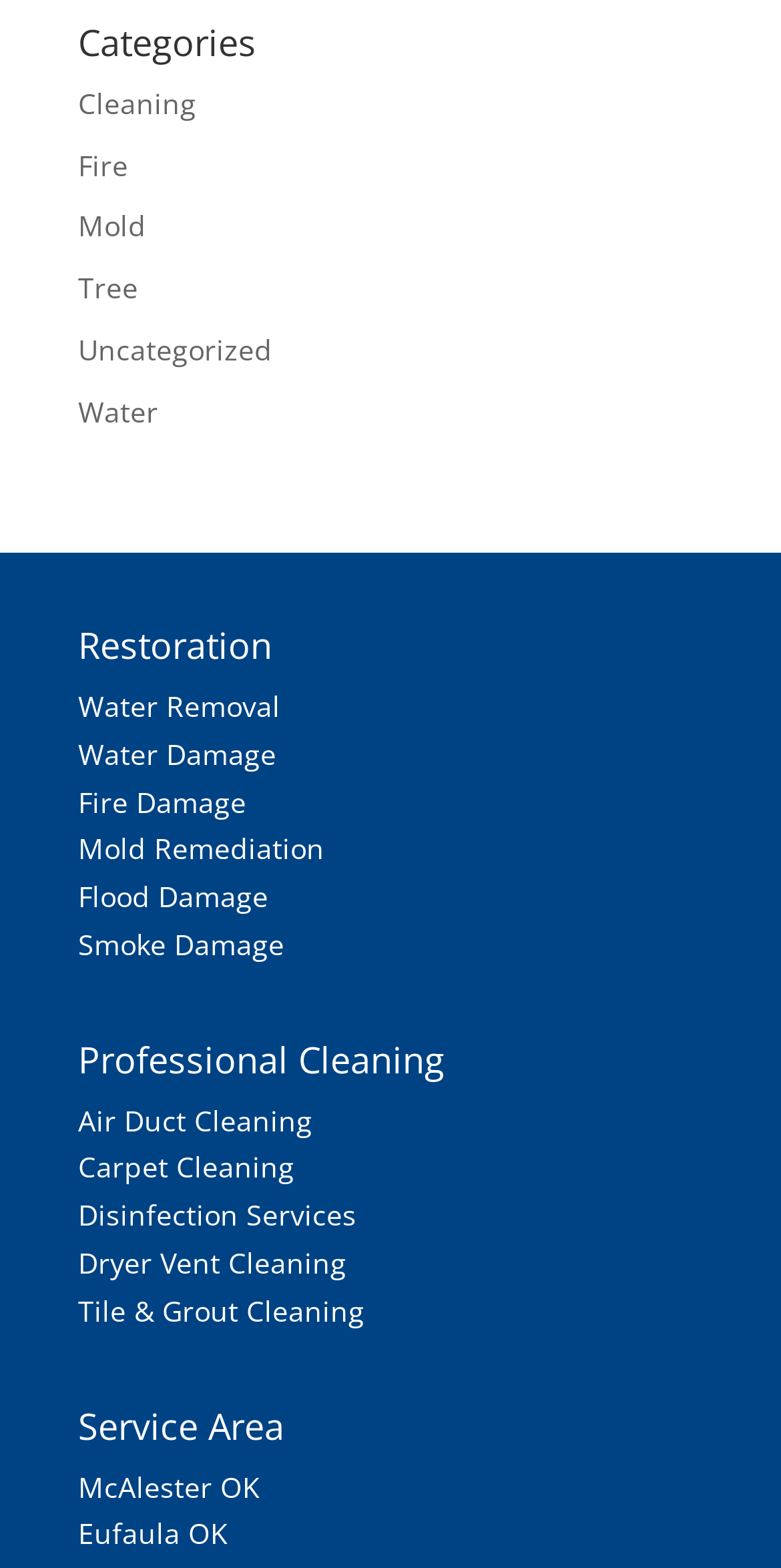Provide a thorough and detailed response to the question by examining the image: 
How many links are under the 'Categories' heading?

I counted the number of links under the 'Categories' heading, which are 'Cleaning', 'Fire', 'Mold', 'Tree', 'Uncategorized', 'Water', and found that there are 7 links in total.